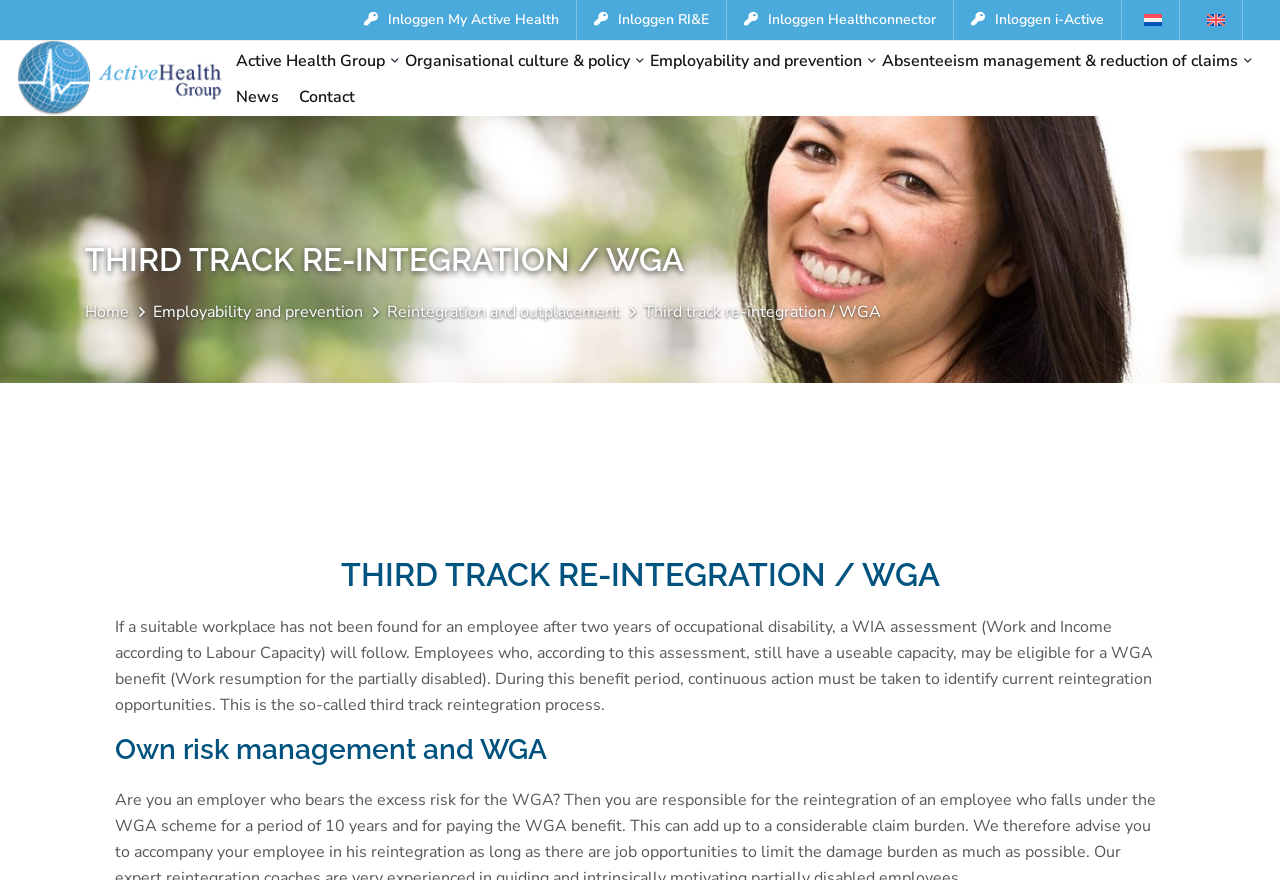Please provide the bounding box coordinates for the element that needs to be clicked to perform the following instruction: "Visit the Active Health Group page". The coordinates should be given as four float numbers between 0 and 1, i.e., [left, top, right, bottom].

[0.185, 0.048, 0.301, 0.089]